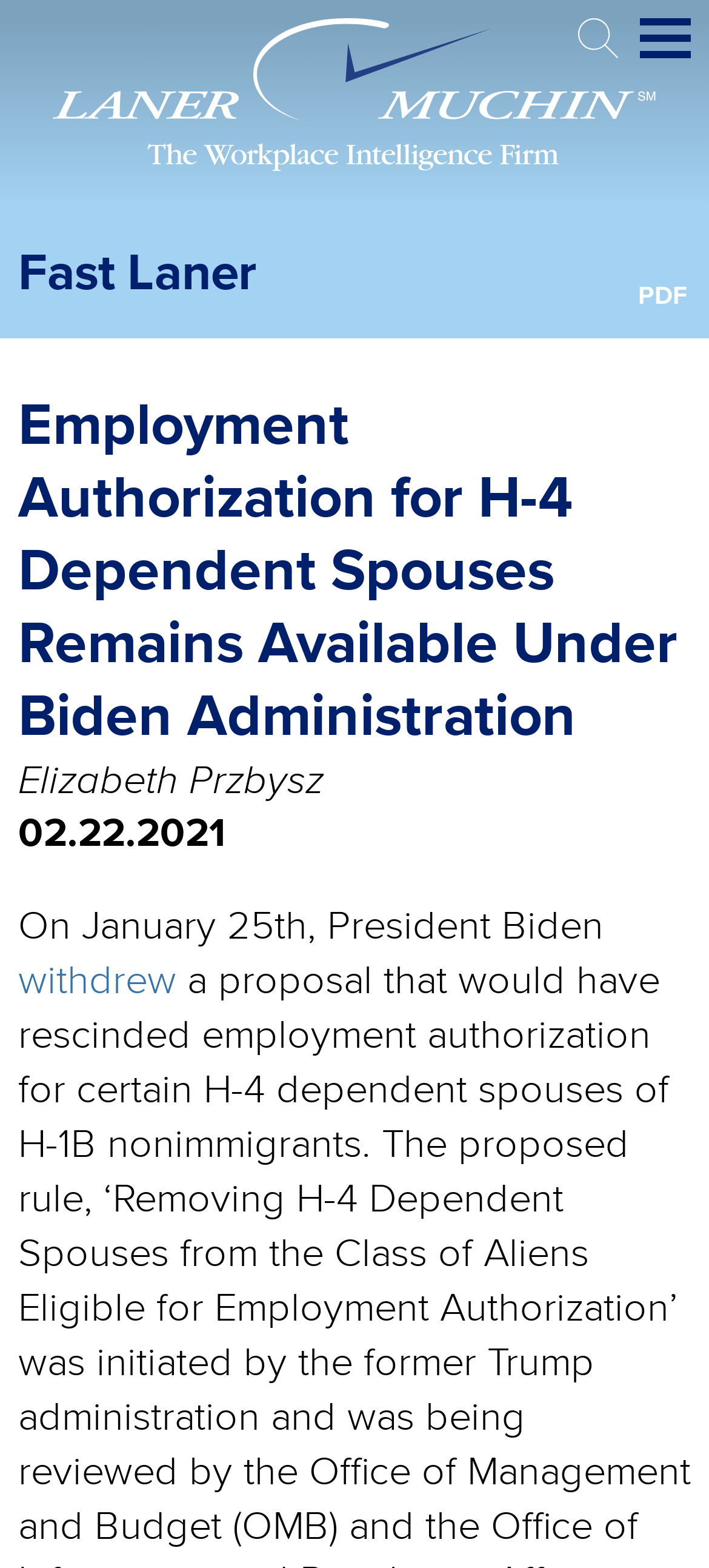Provide a short answer using a single word or phrase for the following question: 
What did President Biden do on January 25th?

withdrew